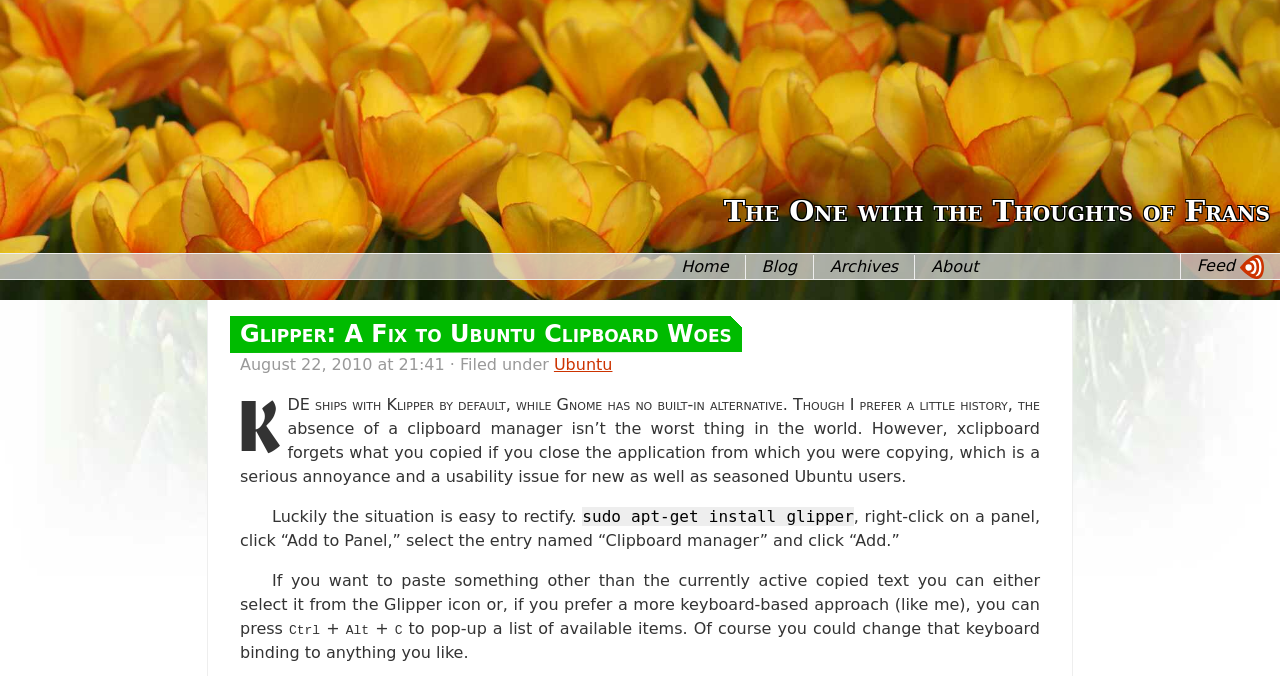What is the title or heading displayed on the webpage?

The One with the Thoughts of Frans